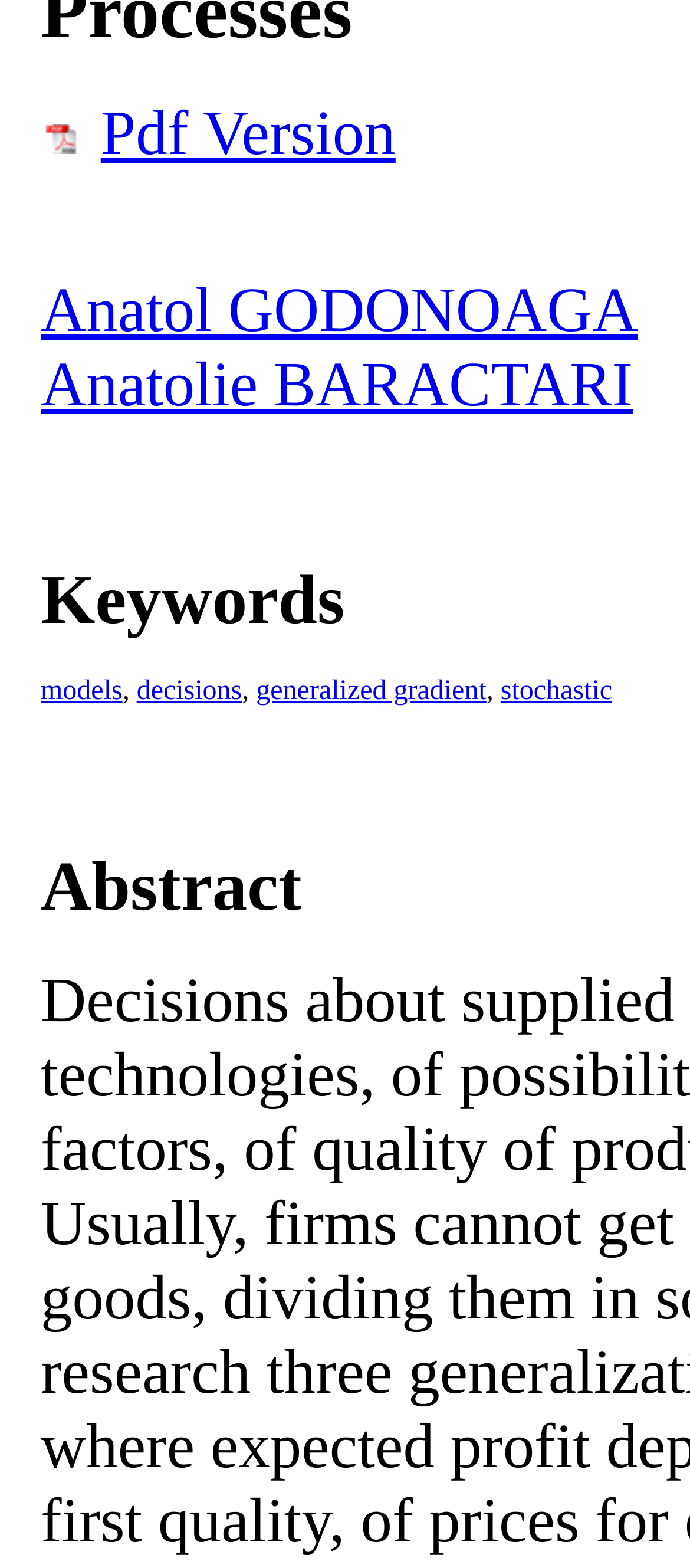Determine the bounding box for the described HTML element: "decisions". Ensure the coordinates are four float numbers between 0 and 1 in the format [left, top, right, bottom].

[0.198, 0.431, 0.351, 0.45]